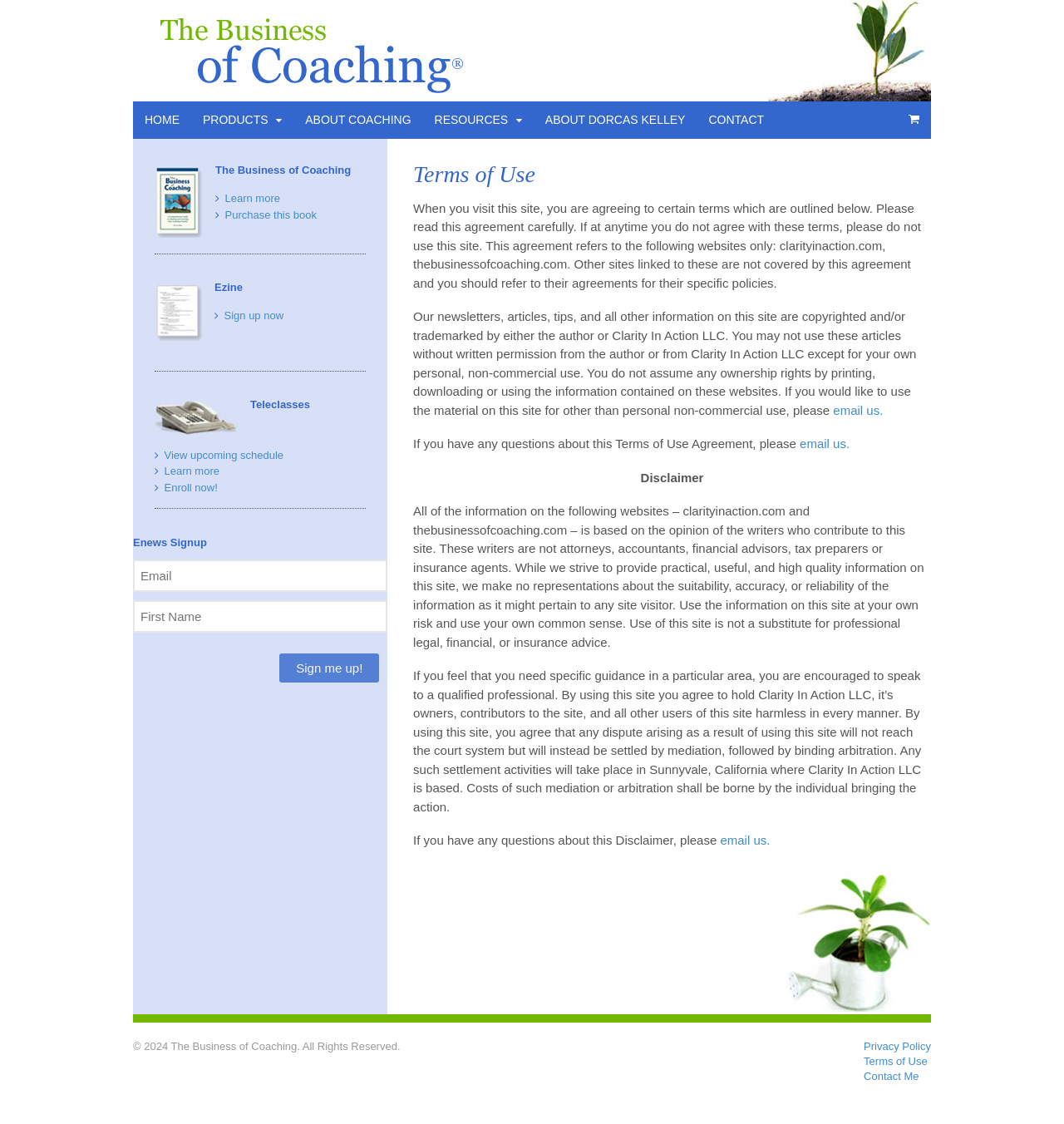Please determine the bounding box coordinates of the element's region to click for the following instruction: "Sign up for Enews".

[0.263, 0.582, 0.357, 0.607]